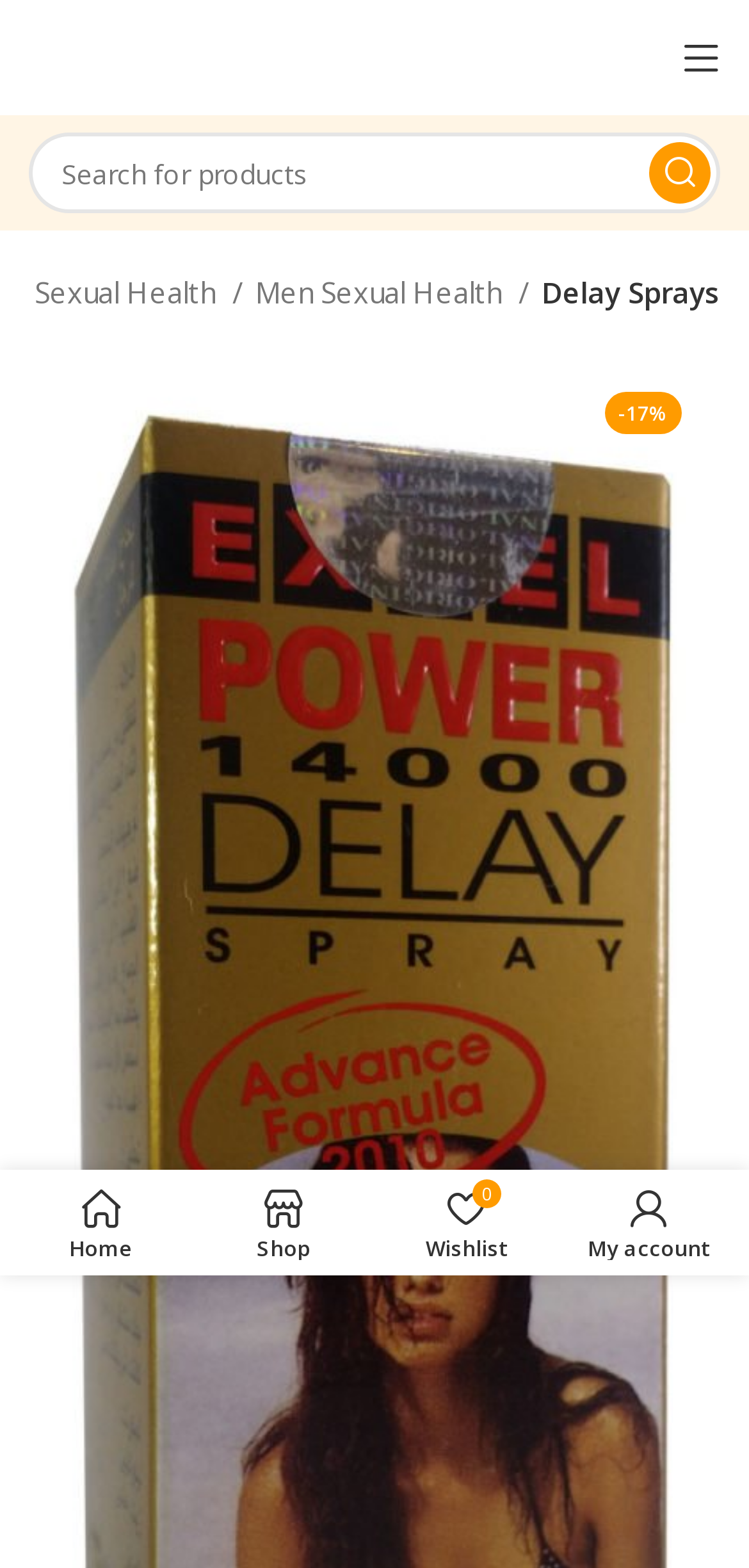Identify the bounding box coordinates of the clickable region required to complete the instruction: "Search for products". The coordinates should be given as four float numbers within the range of 0 and 1, i.e., [left, top, right, bottom].

[0.867, 0.091, 0.949, 0.13]